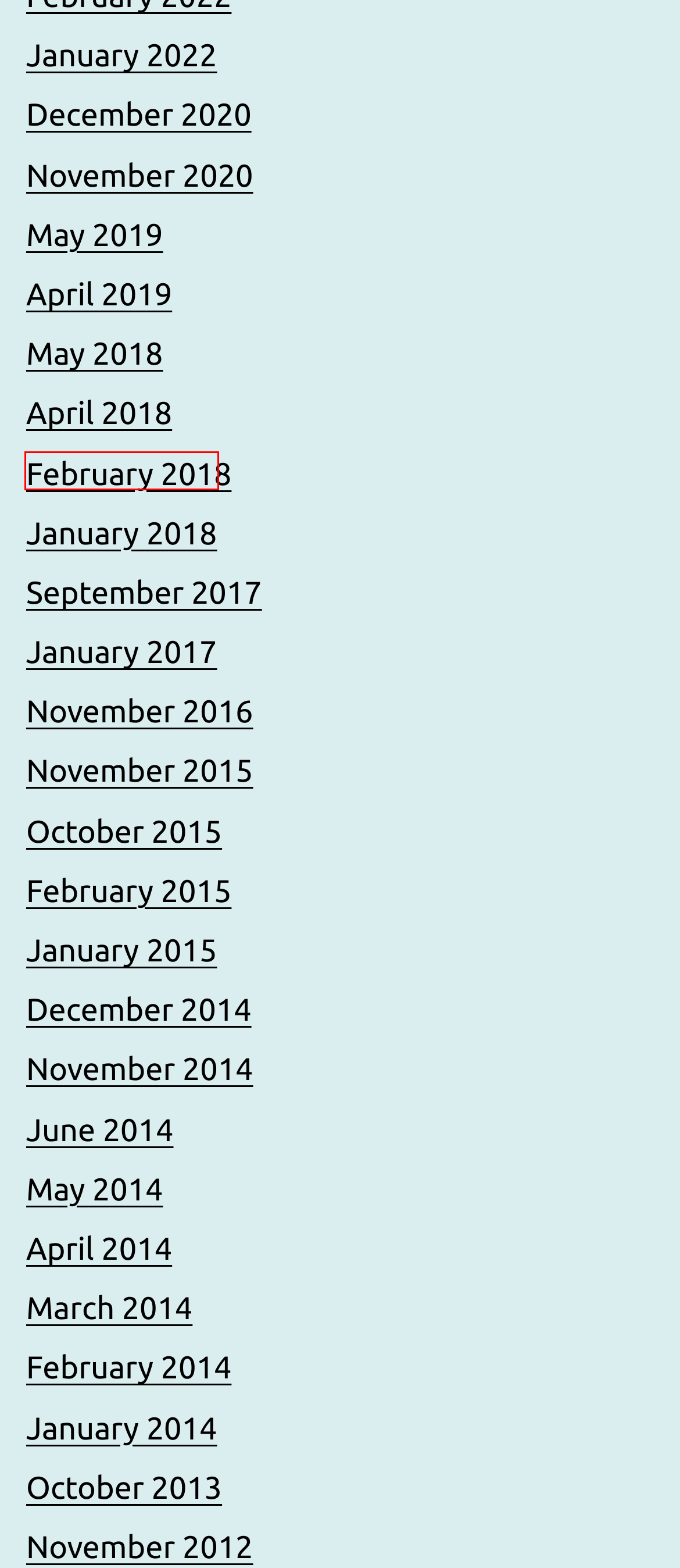You are provided a screenshot of a webpage featuring a red bounding box around a UI element. Choose the webpage description that most accurately represents the new webpage after clicking the element within the red bounding box. Here are the candidates:
A. December 2020 – vinayaugustine.com
B. January 2018 – vinayaugustine.com
C. May 2014 – vinayaugustine.com
D. November 2016 – vinayaugustine.com
E. October 2013 – vinayaugustine.com
F. February 2018 – vinayaugustine.com
G. May 2018 – vinayaugustine.com
H. February 2014 – vinayaugustine.com

B